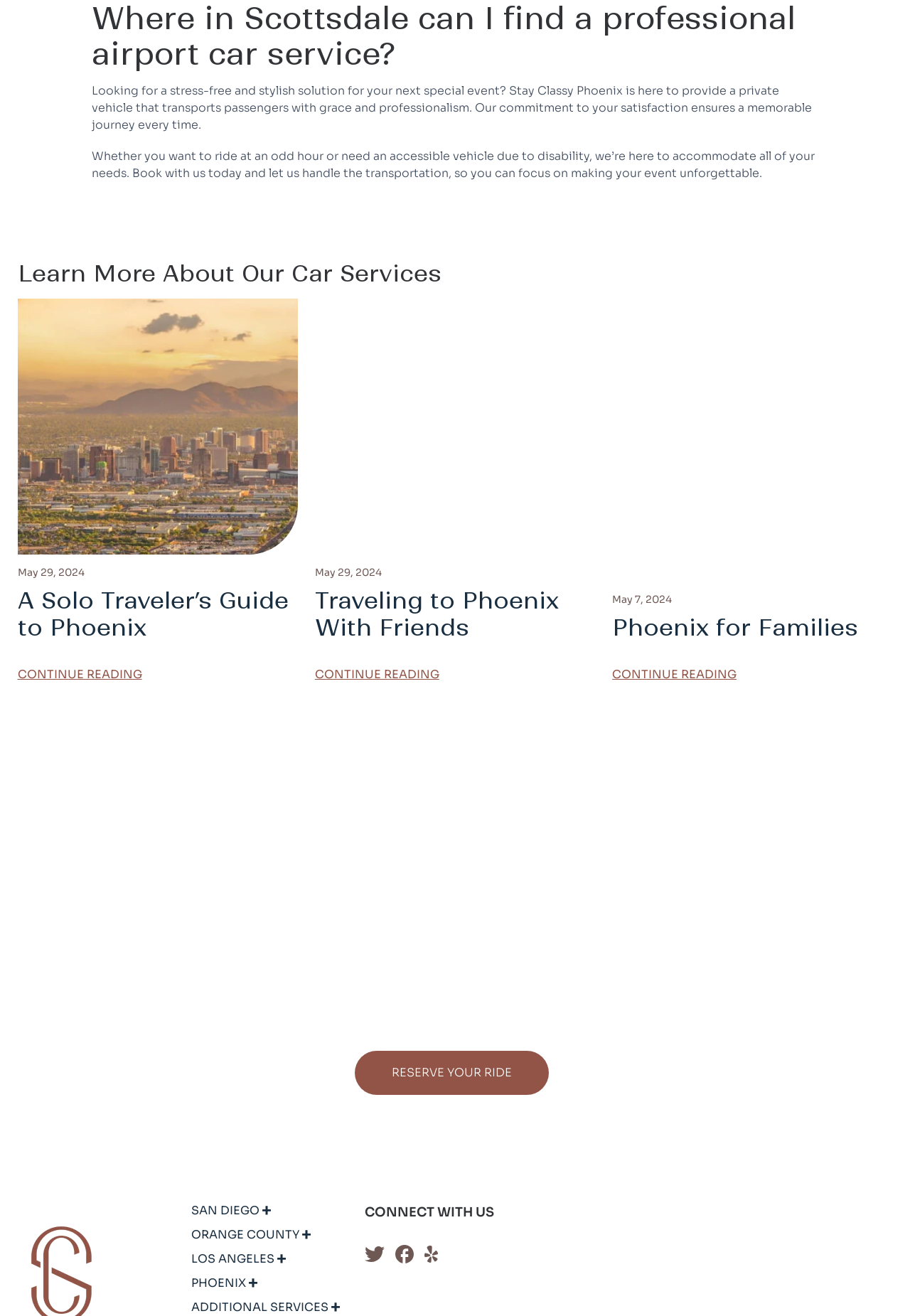What is the topic of the article 'A Solo Traveler’s Guide to Phoenix'?
Respond to the question with a single word or phrase according to the image.

solo travel